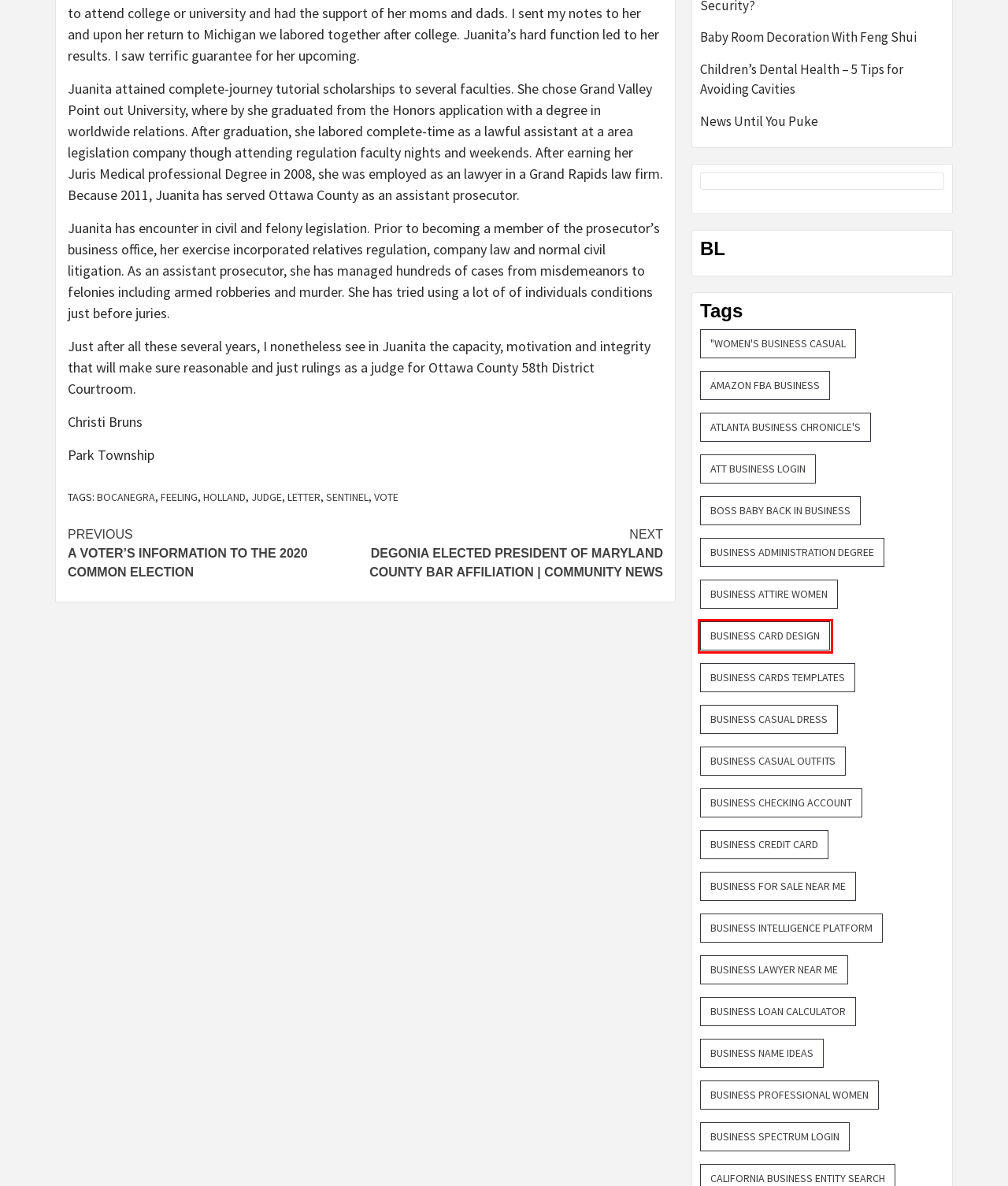Analyze the screenshot of a webpage that features a red rectangle bounding box. Pick the webpage description that best matches the new webpage you would see after clicking on the element within the red bounding box. Here are the candidates:
A. Sentinel – Vintageharlemws
B. judge – Vintageharlemws
C. Boss Baby Back In Business – Vintageharlemws
D. Business Loan Calculator – Vintageharlemws
E. Business Casual Dress – Vintageharlemws
F. Business Administration Degree – Vintageharlemws
G. Business Card Design – Vintageharlemws
H. Business Professional Women – Vintageharlemws

G